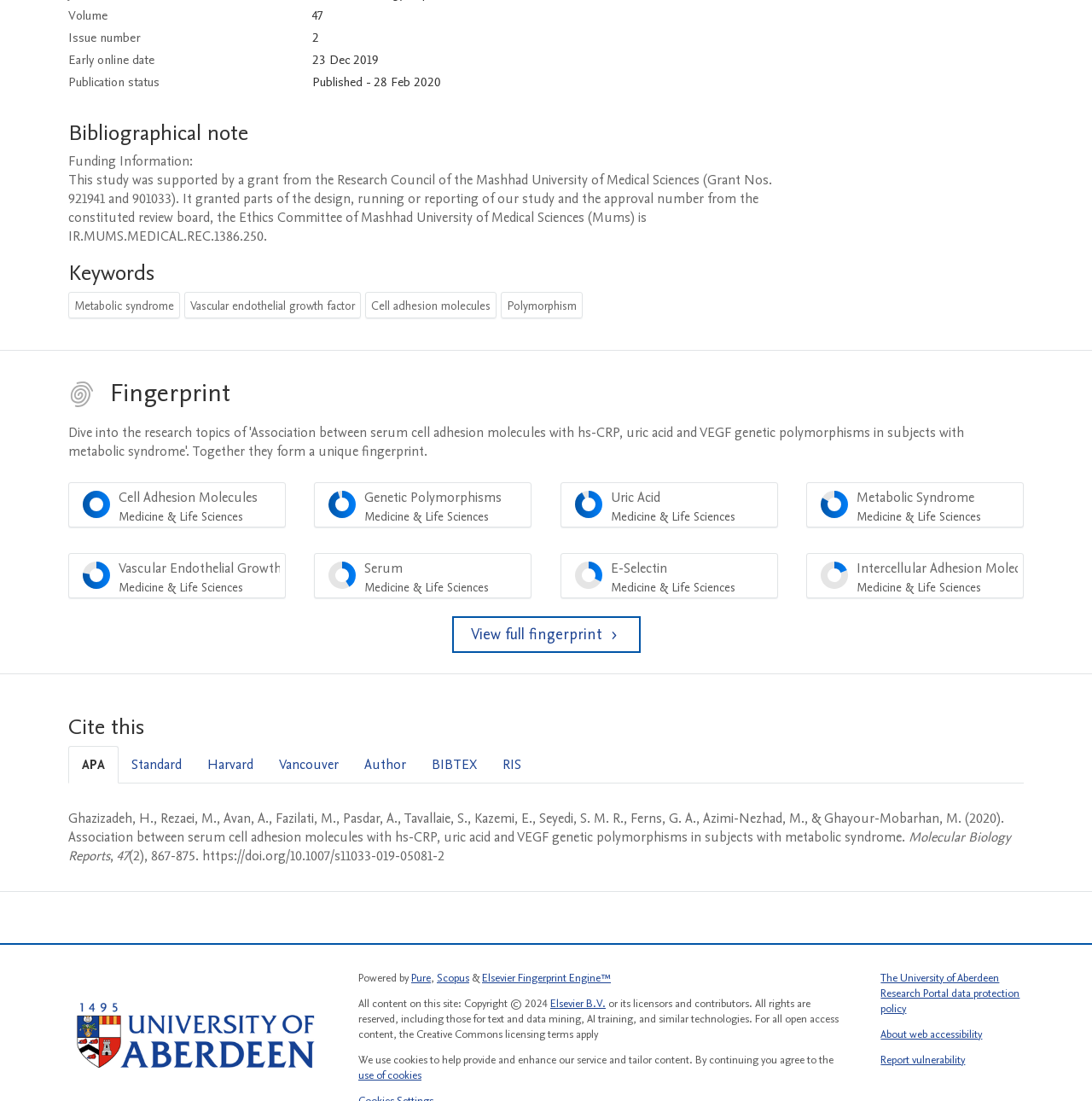Please determine the bounding box coordinates of the element's region to click for the following instruction: "Go to Pure website".

[0.377, 0.881, 0.395, 0.895]